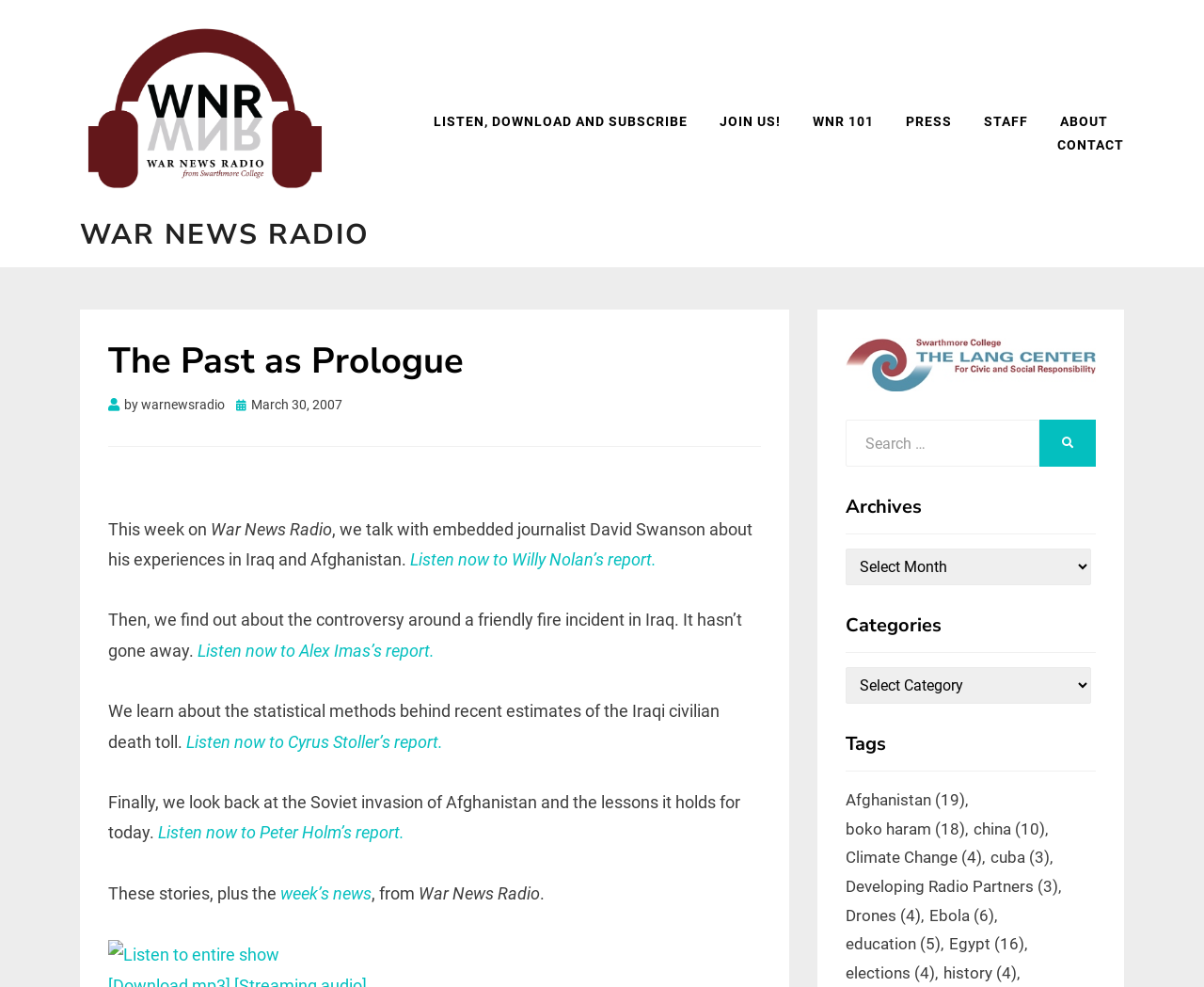Identify and generate the primary title of the webpage.

The Past as Prologue